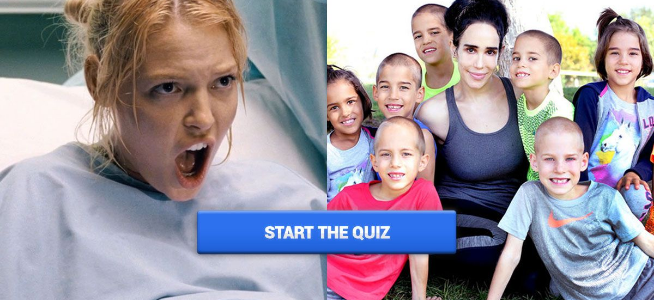What is the mood of the people on the right side?
Please look at the screenshot and answer using one word or phrase.

Cheerful